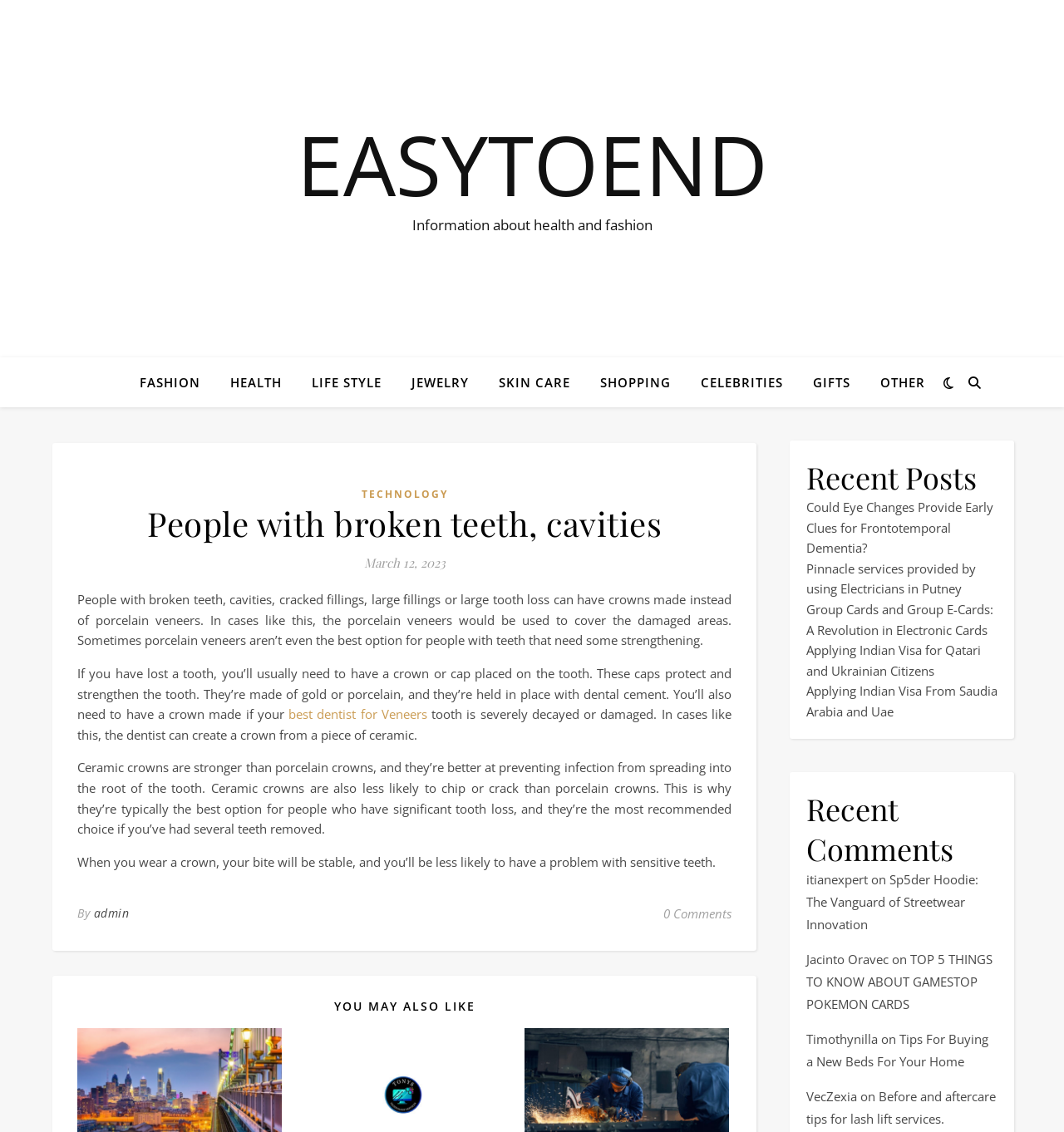Pinpoint the bounding box coordinates of the clickable area necessary to execute the following instruction: "Check the 'Recent Posts'". The coordinates should be given as four float numbers between 0 and 1, namely [left, top, right, bottom].

[0.758, 0.404, 0.938, 0.439]